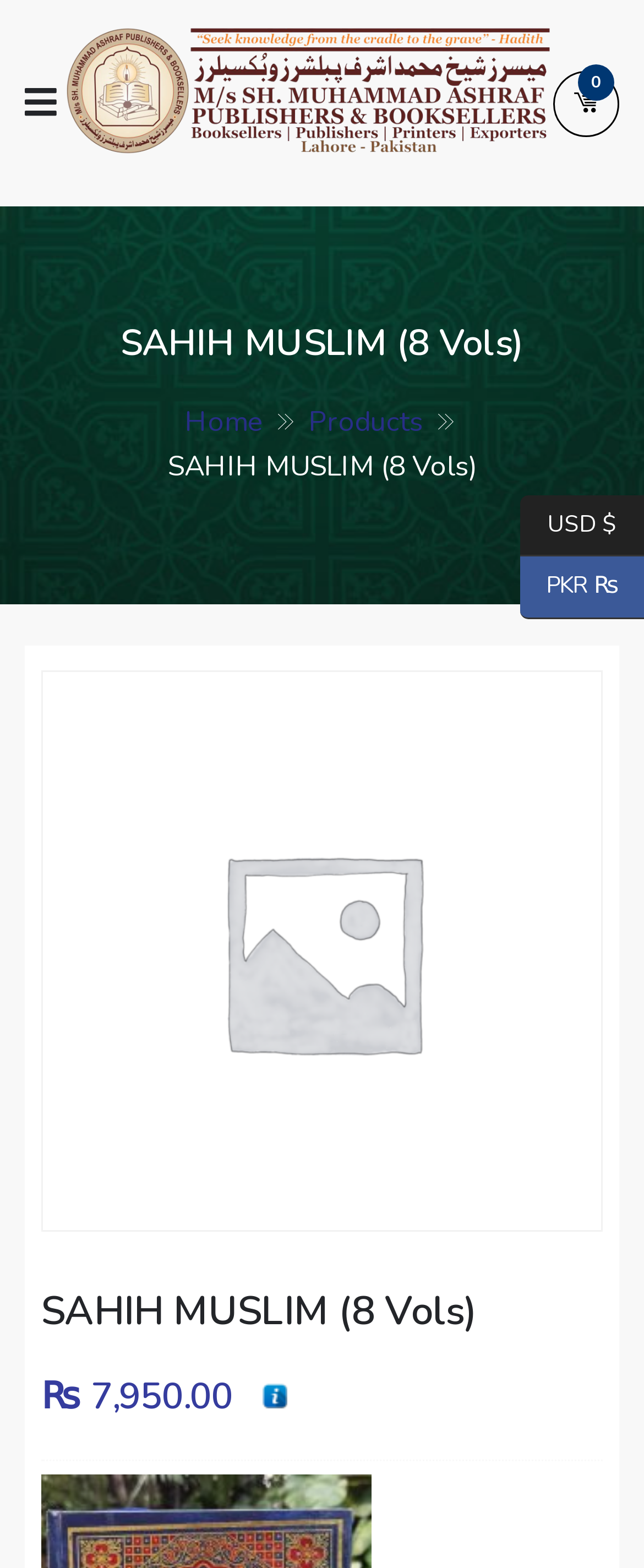Determine the bounding box coordinates of the clickable region to follow the instruction: "Go to the Home page".

[0.287, 0.257, 0.408, 0.281]